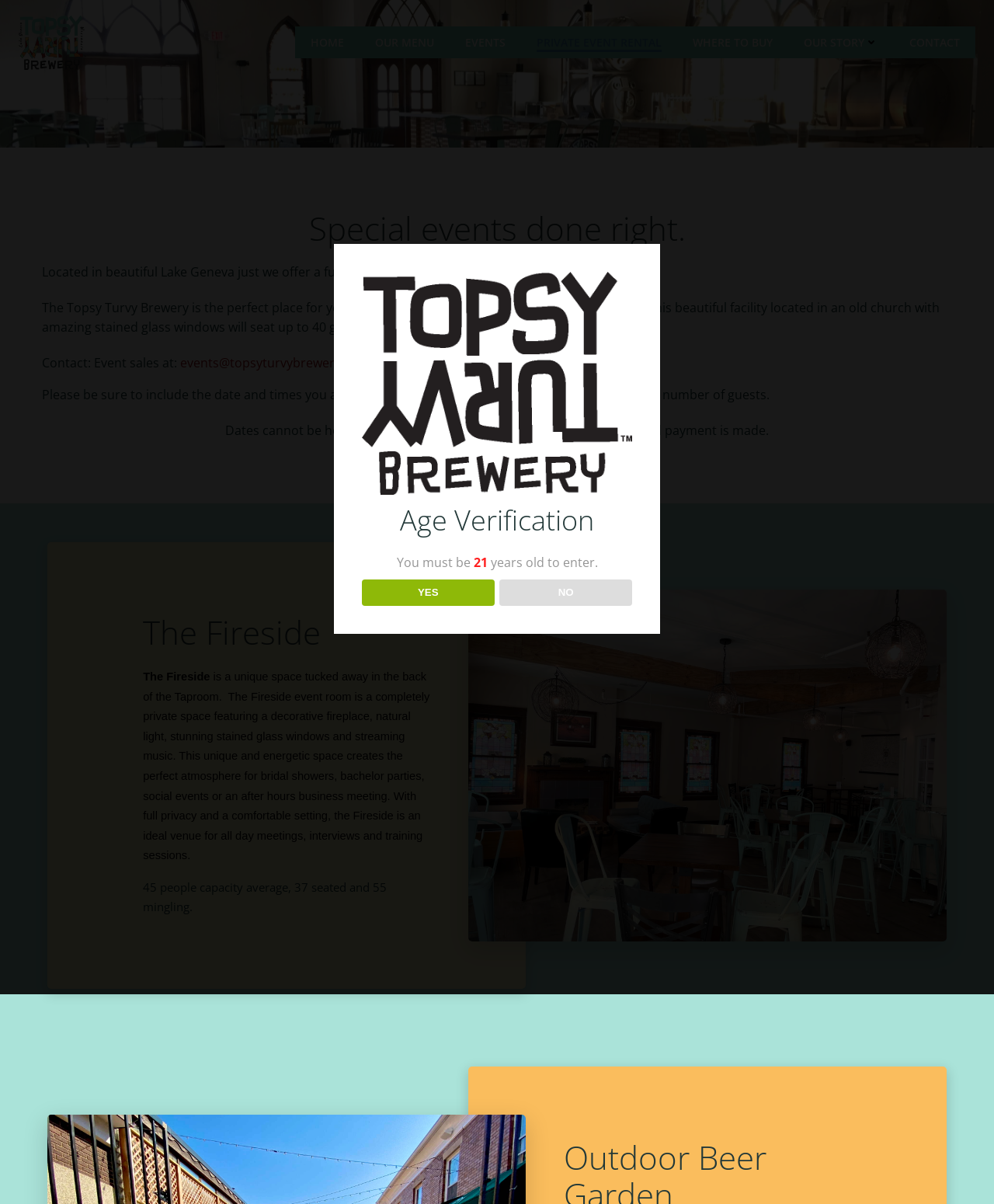Answer the following in one word or a short phrase: 
What is the minimum age requirement to enter the brewery?

21